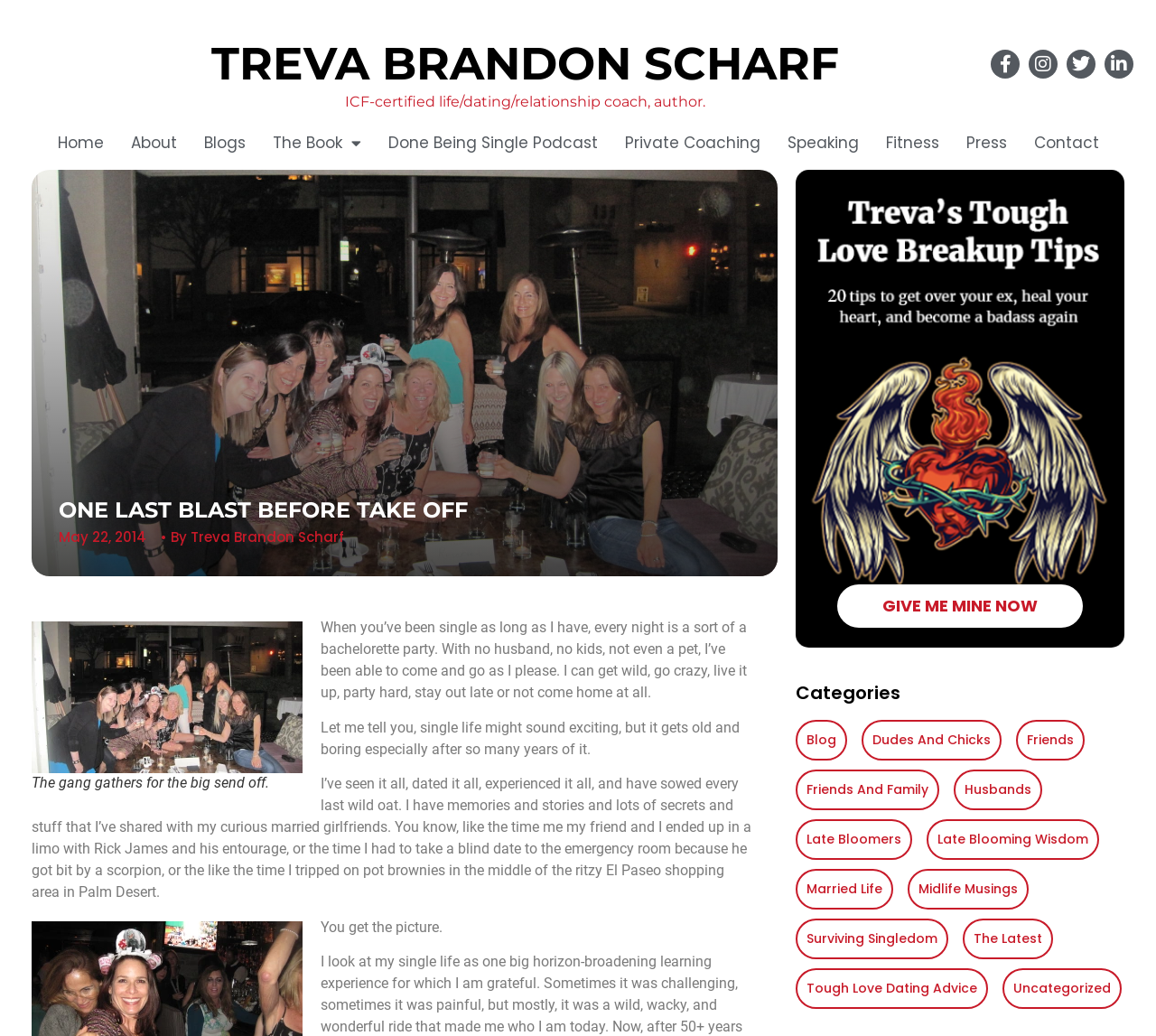Determine the bounding box coordinates of the UI element that matches the following description: "GIVE ME MINE NOW". The coordinates should be four float numbers between 0 and 1 in the format [left, top, right, bottom].

[0.724, 0.564, 0.937, 0.606]